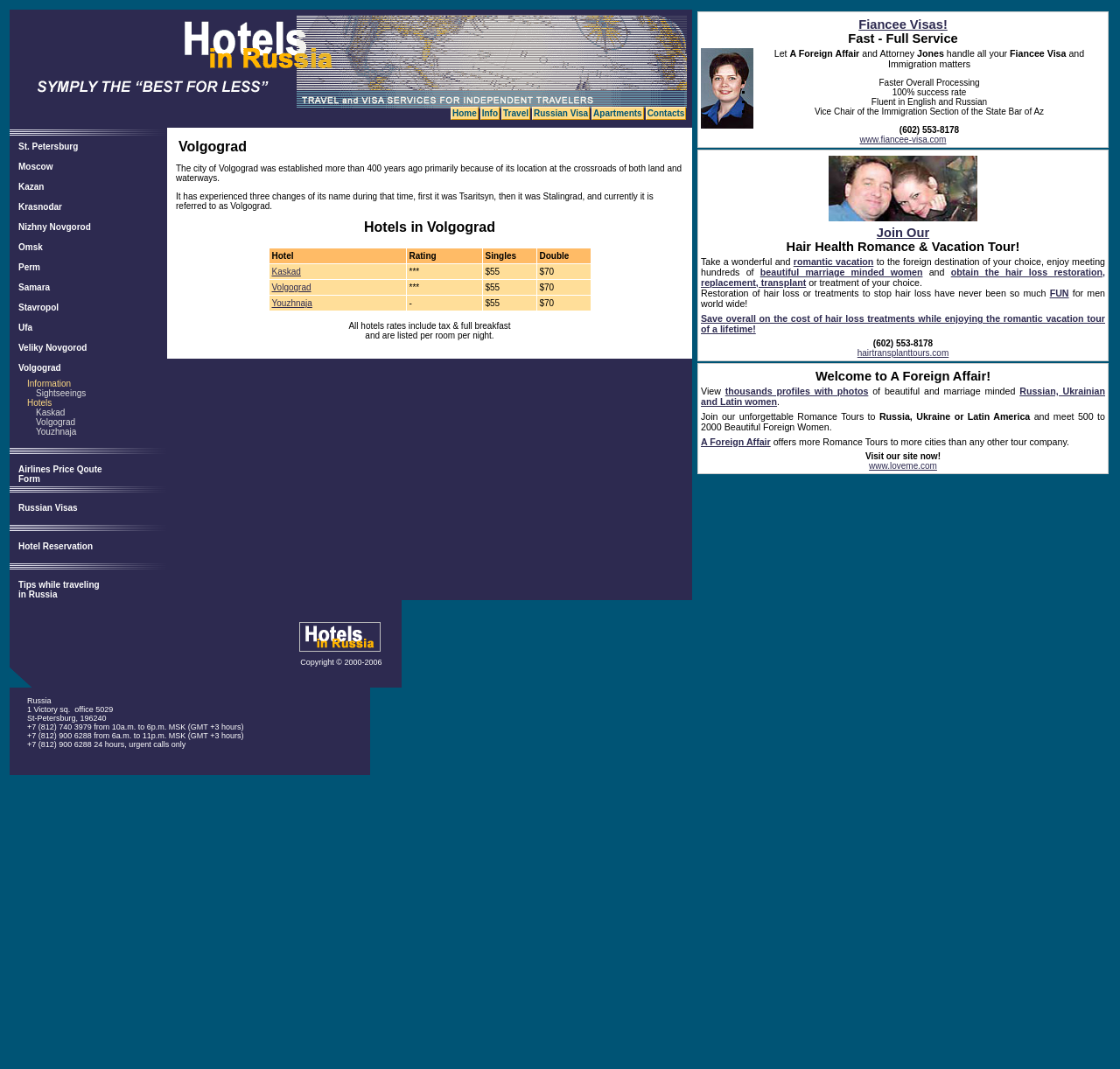Identify the bounding box for the UI element specified in this description: "Home". The coordinates must be four float numbers between 0 and 1, formatted as [left, top, right, bottom].

None